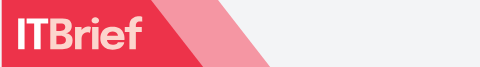What is the background color of the logo? Using the information from the screenshot, answer with a single word or phrase.

Red